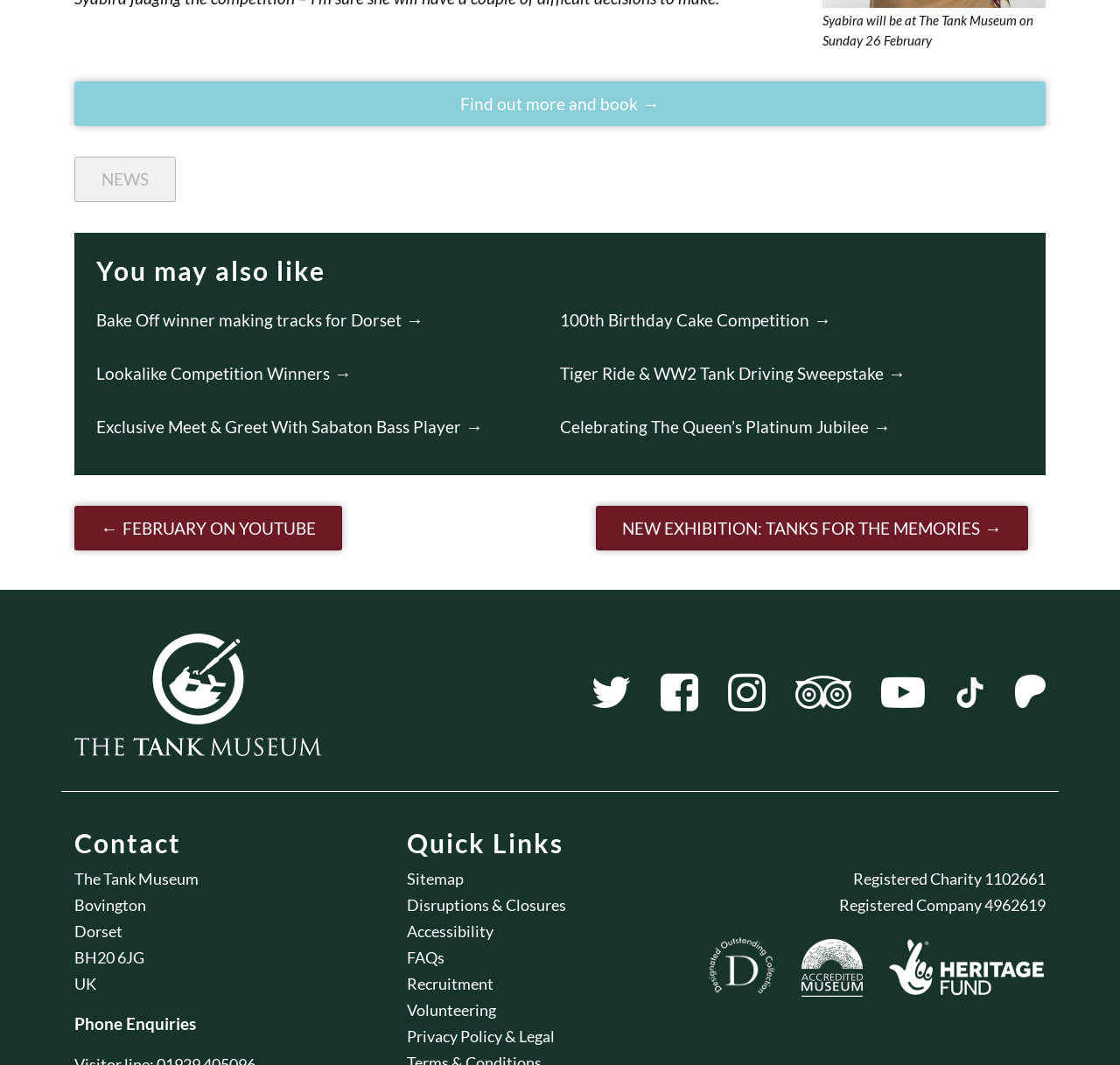What is the purpose of the 'Contact' section?
Use the information from the screenshot to give a comprehensive response to the question.

The 'Contact' section contains links and text related to contacting The Tank Museum, such as the museum's address, phone number, and email, which suggests that the purpose of this section is to provide contact information to visitors.